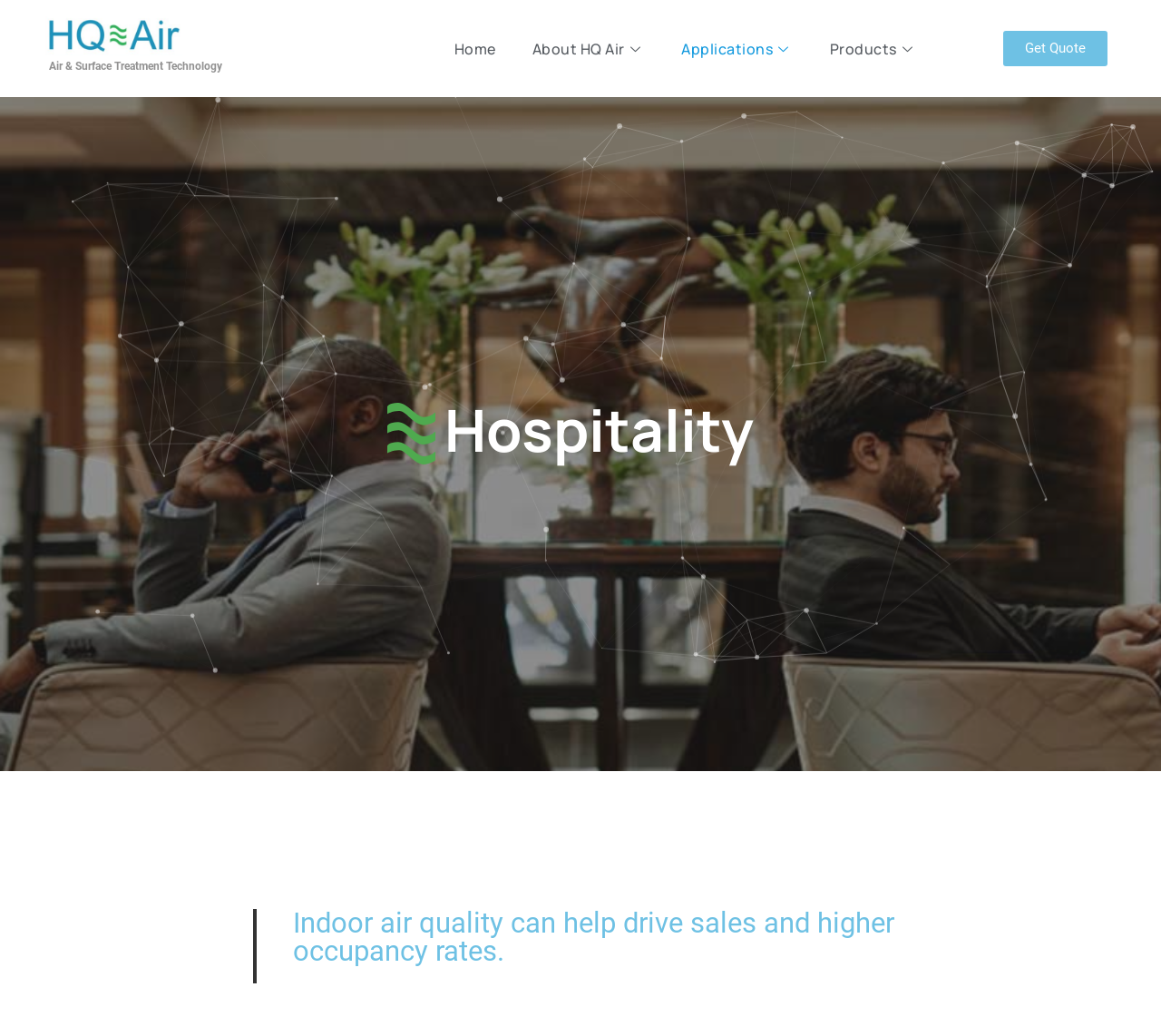Please answer the following query using a single word or phrase: 
What is the first link on the top navigation bar?

Home